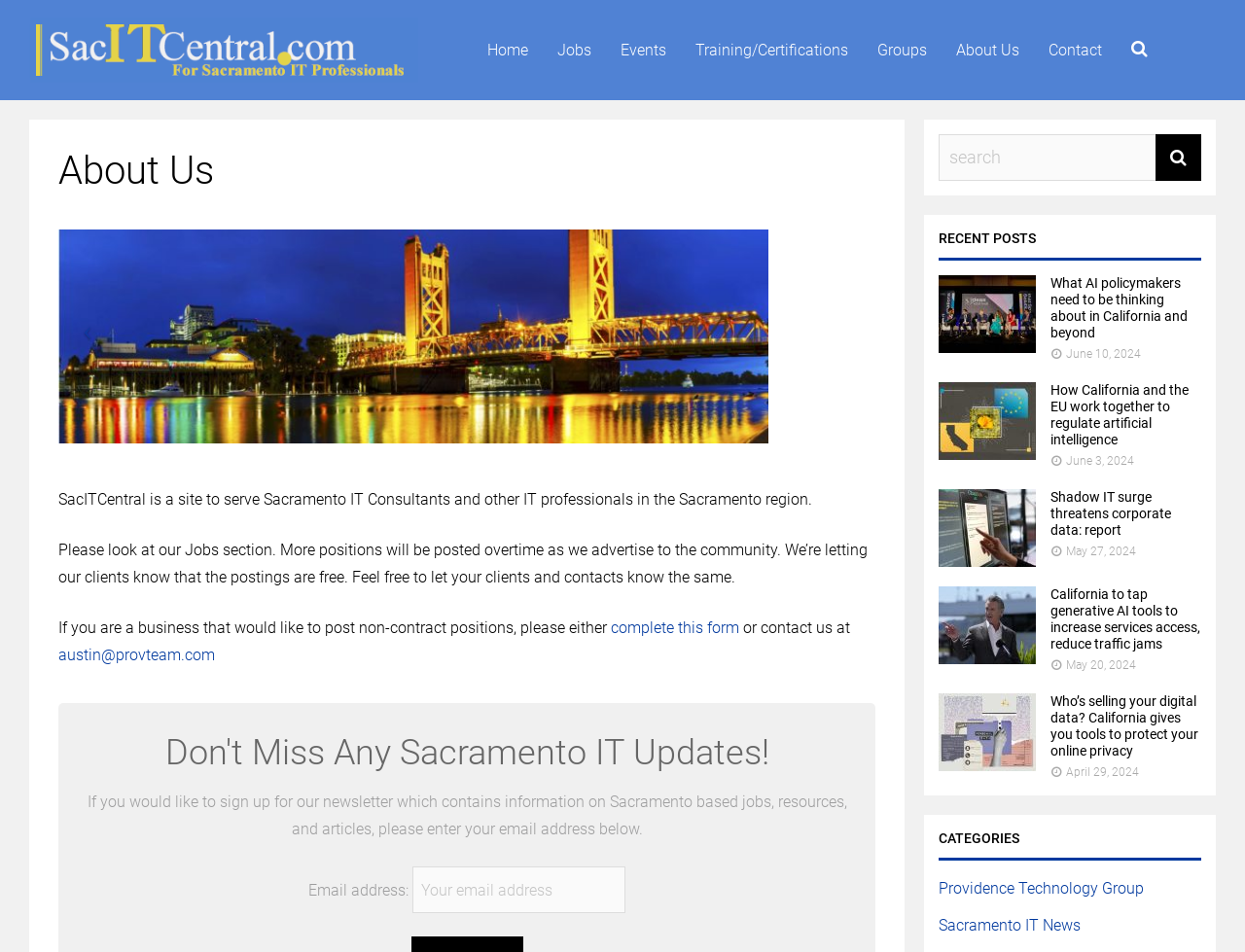What is the purpose of the 'Jobs' section?
Could you please answer the question thoroughly and with as much detail as possible?

The 'Jobs' section is likely used to post job positions, as mentioned in the text 'Please look at our Jobs section. More positions will be posted overtime as we advertise to the community.'